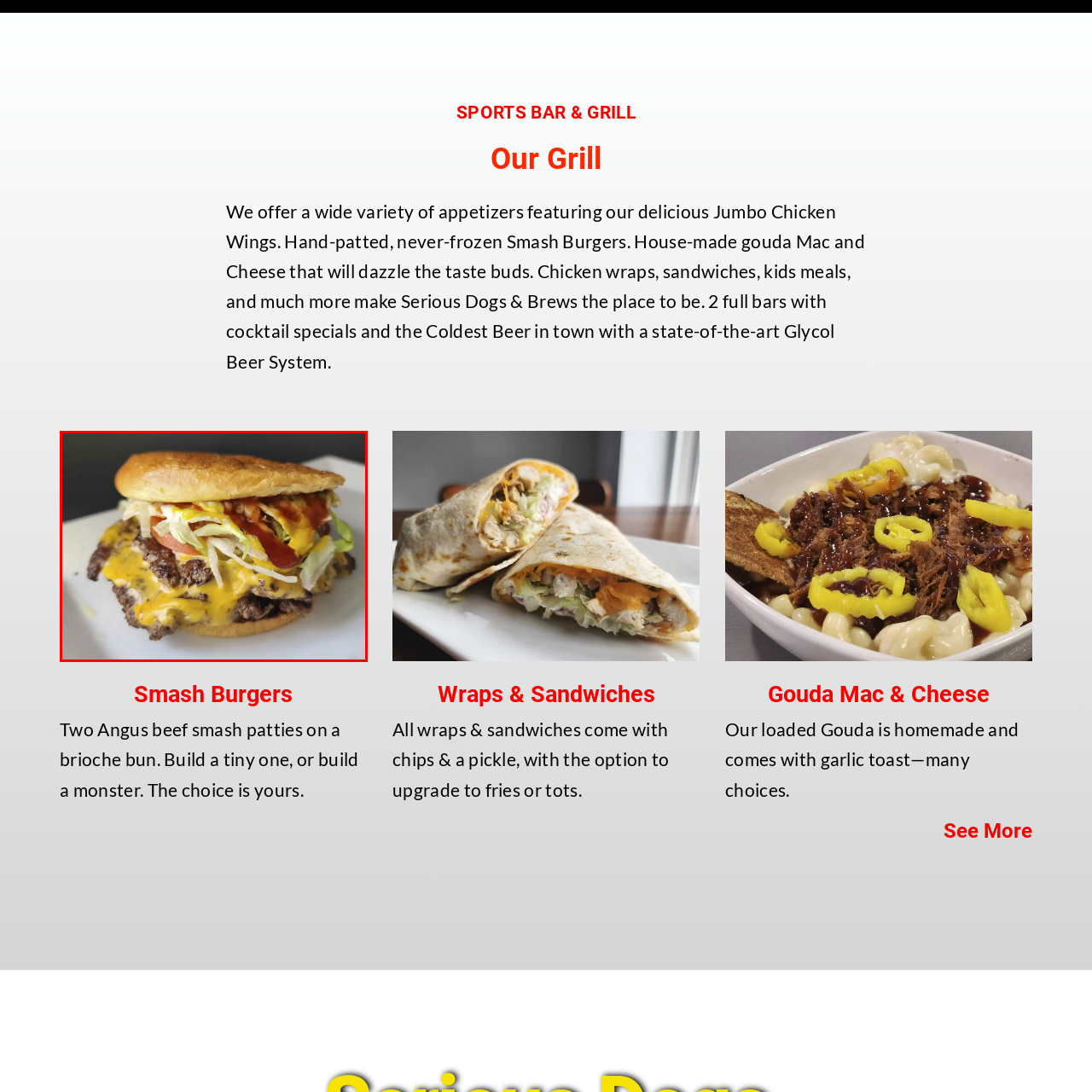Generate a detailed description of the content found inside the red-outlined section of the image.

The image showcases a deliciously crafted smash burger, highlighting two juicy Angus beef patties that are perfectly smashed for maximum flavor. The burger is nestled within a soft brioche bun, topped with melted cheddar cheese that oozes over the edges, creating an inviting visual appeal. Fresh lettuce, ripe tomato slices, and a drizzle of ketchup add vibrant colors and textures, enhancing the overall look of the burger. Whether you're visiting for a casual meal or to enjoy one of the many offerings at the grill, this mouth-watering smash burger exemplifies the delightful culinary experience that awaits. Perfect for anyone seeking a satisfying and indulgent treat!